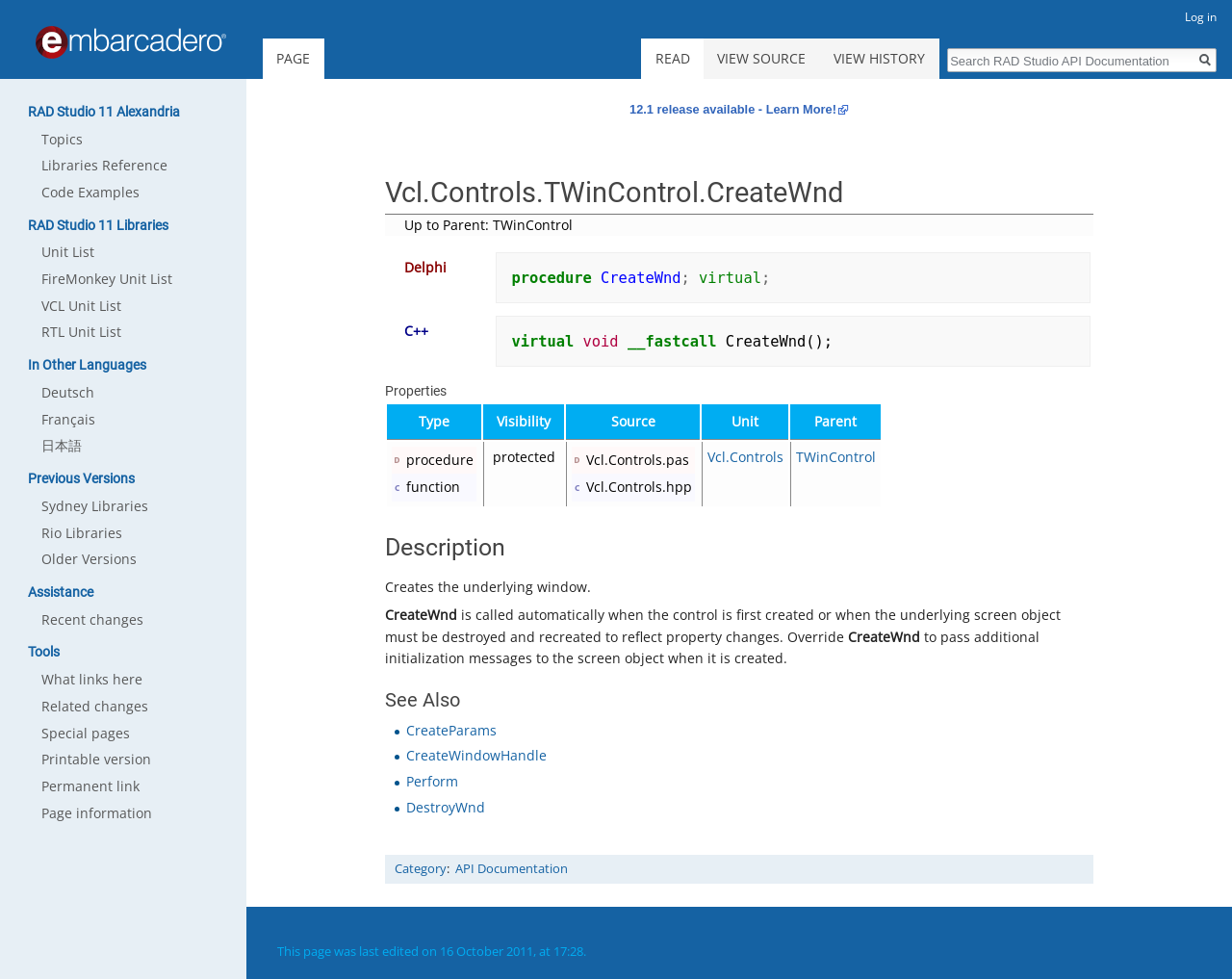Based on the image, please respond to the question with as much detail as possible:
What is the purpose of the CreateWnd procedure?

The purpose of the CreateWnd procedure can be found in the StaticText 'Creates the underlying window.' which is located in the description section.